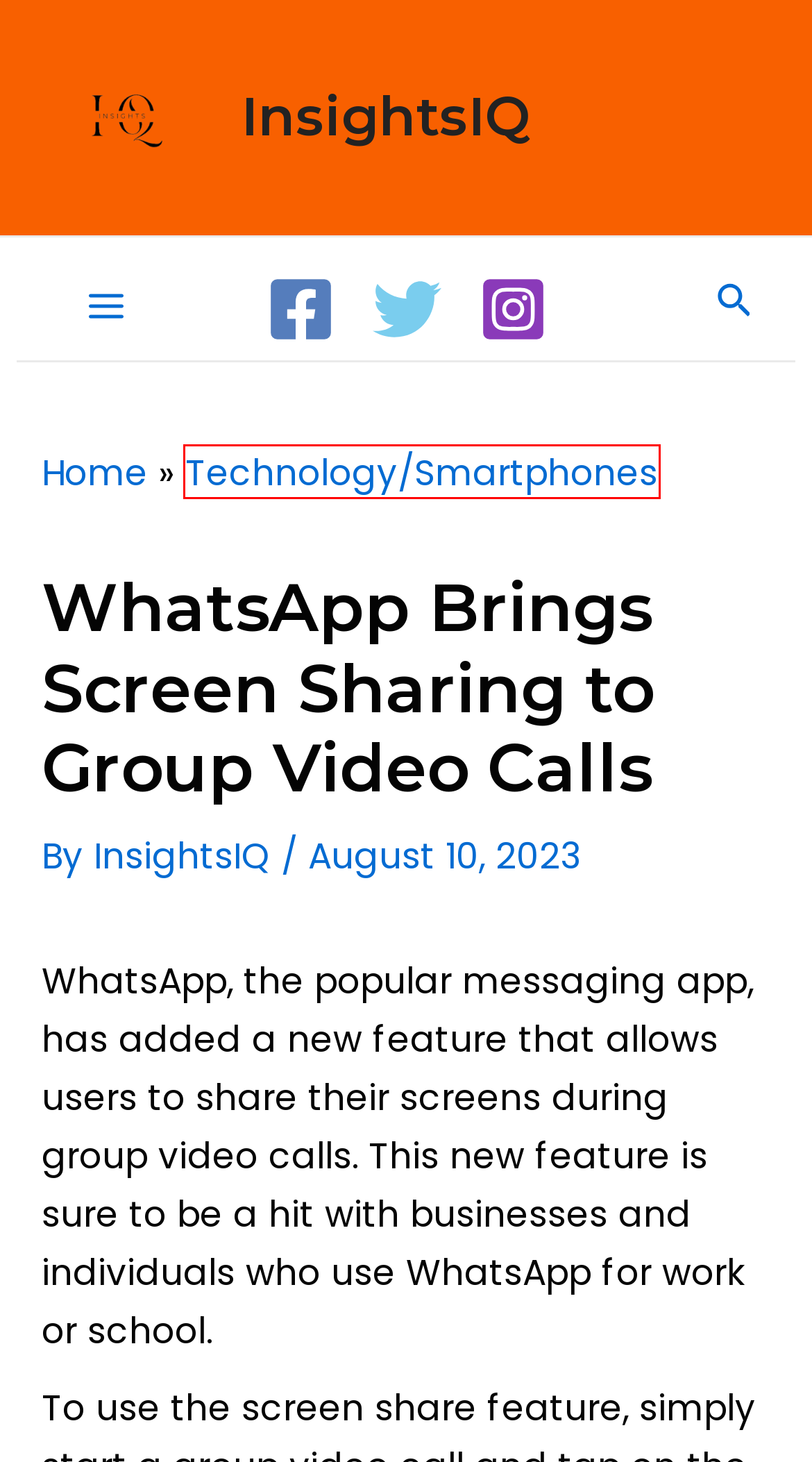Given a webpage screenshot with a UI element marked by a red bounding box, choose the description that best corresponds to the new webpage that will appear after clicking the element. The candidates are:
A. WhatsApp Adds Date-Based Search For Easier Message Discovery | InsightsIQ
B. InsightsIQ
C. Technology/Smartphones | InsightsIQ
D. How To Deal With Job Dissatisfaction | InsightsIQ
E. Triptii Dimri Latest Photoshoot In Black Cardigan | InsightsIQ
F. Nivea Body Lotion: Unveiling The Secret To Luxuriously Smooth Skin | InsightsIQ
G. Project K: The Teaser Has Arrived! | InsightsIQ
H. WhatsApp For IOS 23.14.82: What's New? | InsightsIQ

C